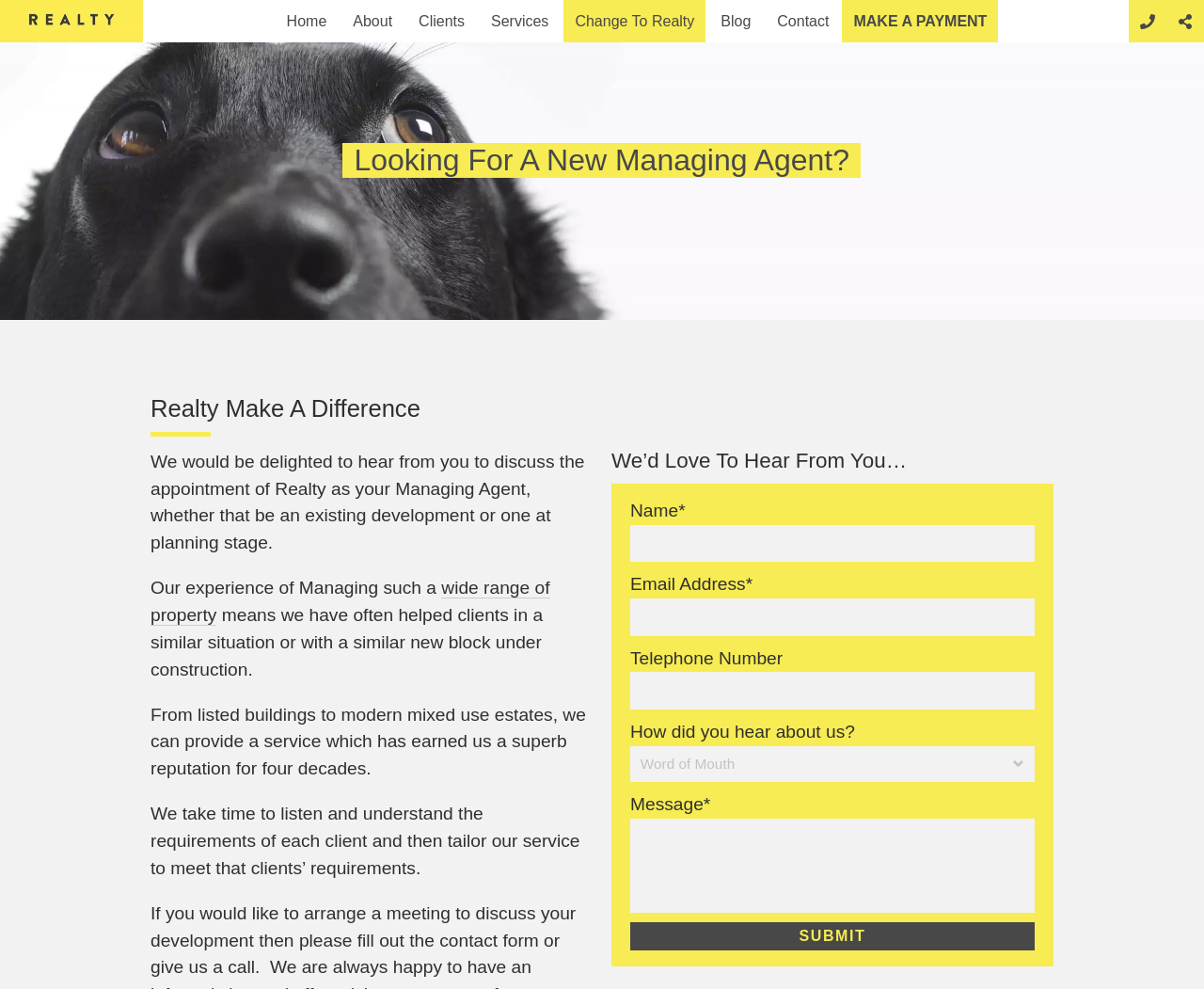Identify the coordinates of the bounding box for the element described below: "wide range of property". Return the coordinates as four float numbers between 0 and 1: [left, top, right, bottom].

[0.125, 0.584, 0.457, 0.633]